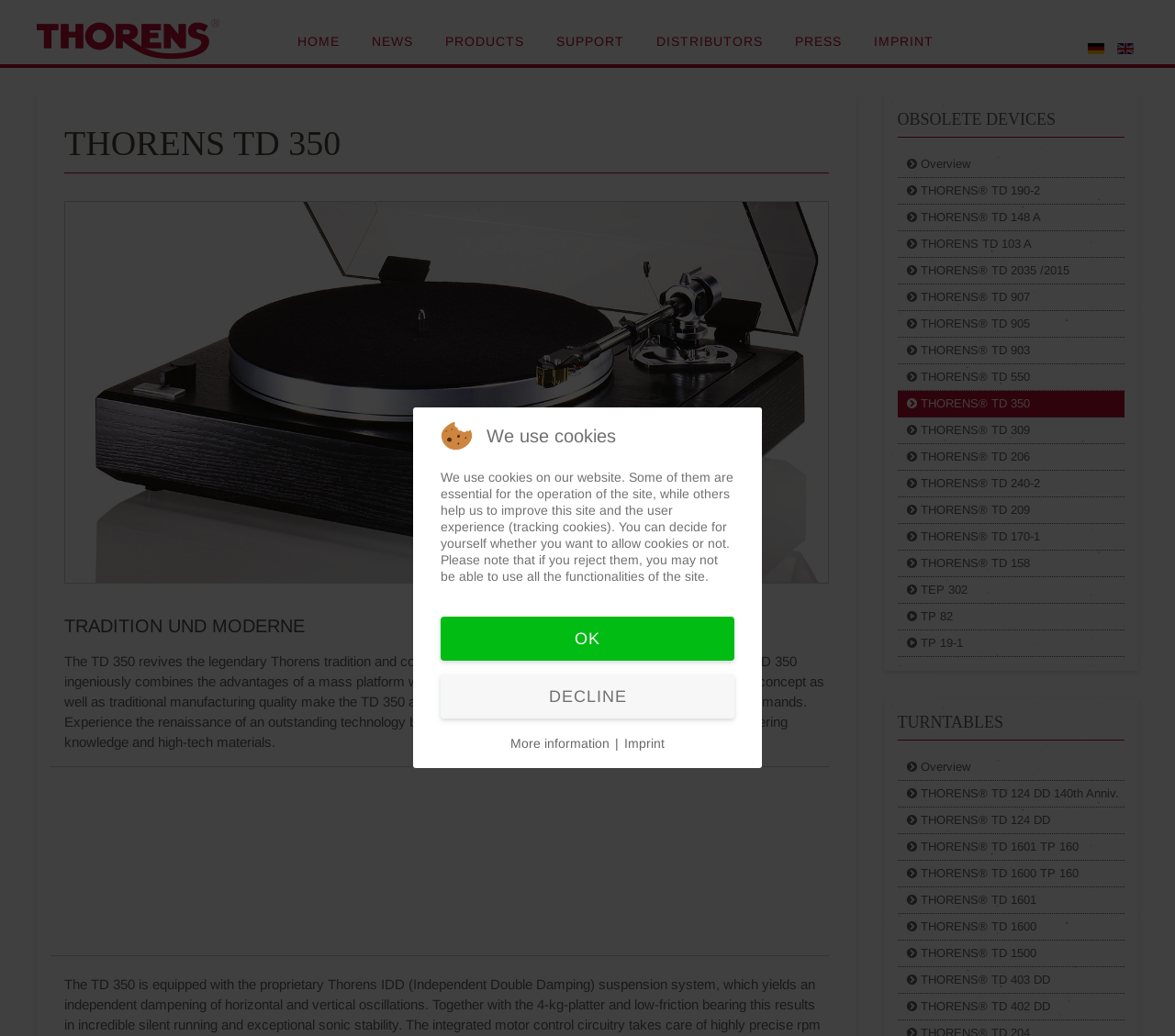Analyze the image and provide a detailed answer to the question: How many turntable models are listed on the webpage?

I counted the number of links under the 'TURNTABLES' and 'OBSOLETE DEVICES' headings and found that there are more than 20 links, each corresponding to a different turntable model.